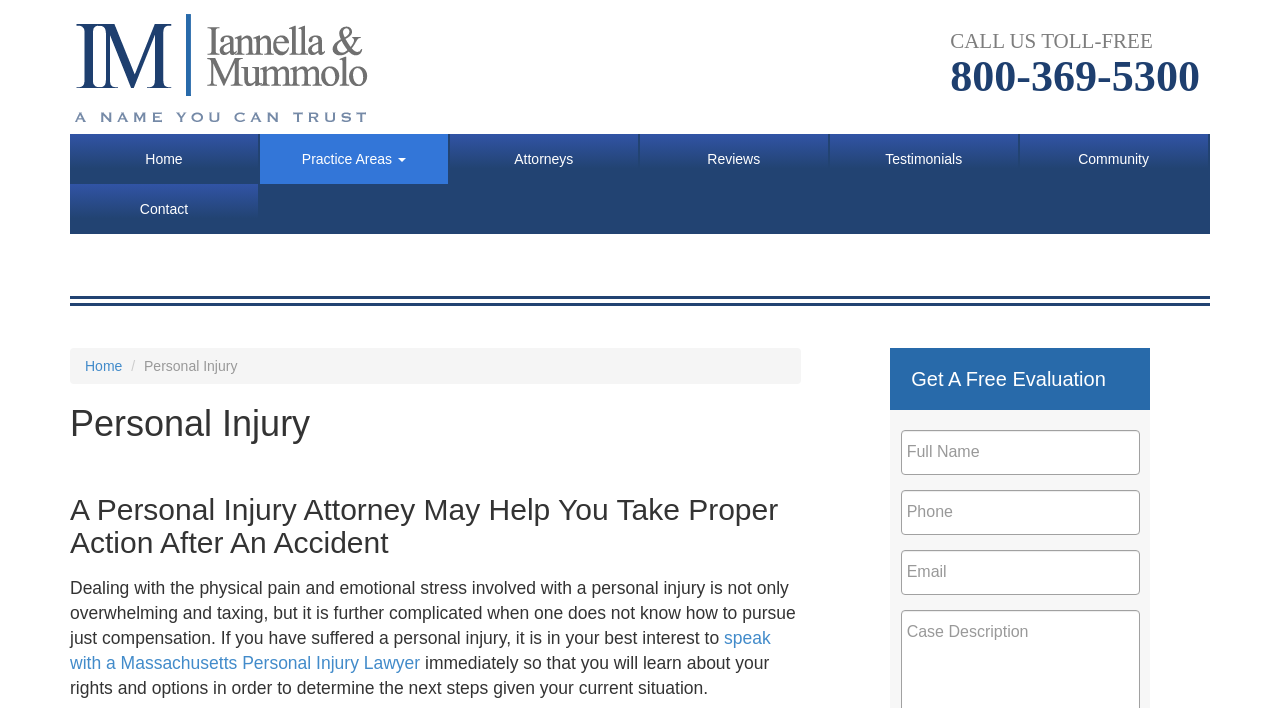Identify the bounding box coordinates for the element that needs to be clicked to fulfill this instruction: "Call the toll-free number". Provide the coordinates in the format of four float numbers between 0 and 1: [left, top, right, bottom].

[0.742, 0.075, 0.938, 0.143]